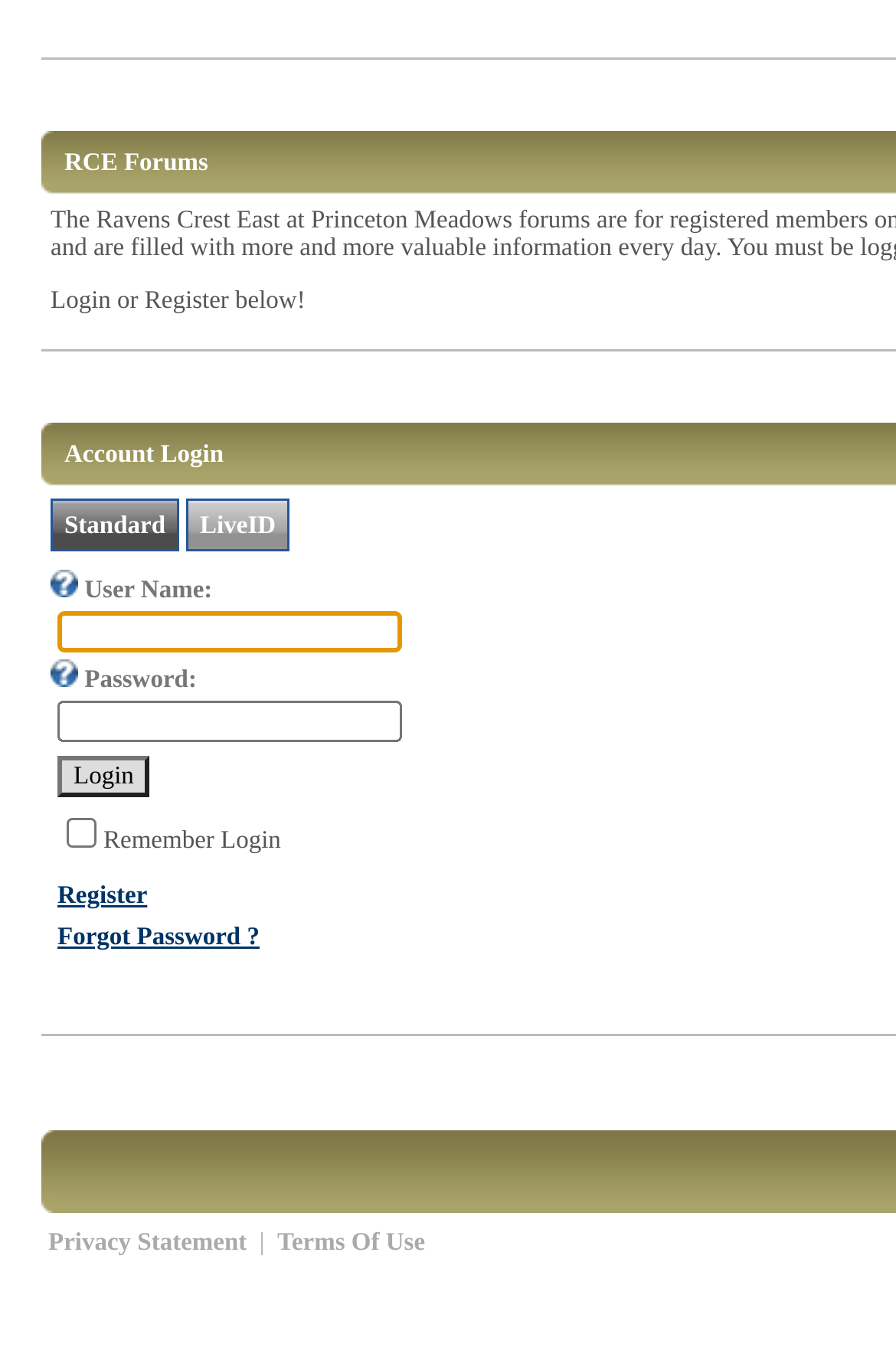Please pinpoint the bounding box coordinates for the region I should click to adhere to this instruction: "Enter your user name".

[0.064, 0.446, 0.449, 0.476]